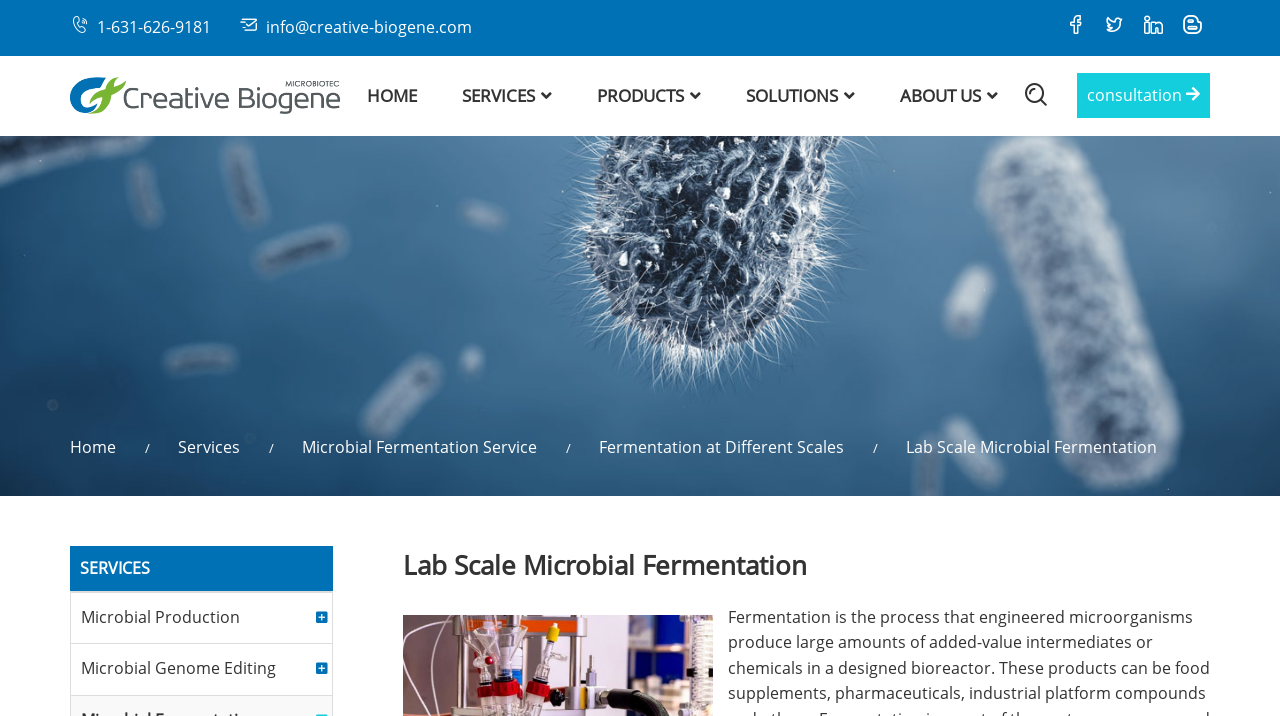What is the company's phone number?
Look at the image and answer with only one word or phrase.

1-631-626-9181